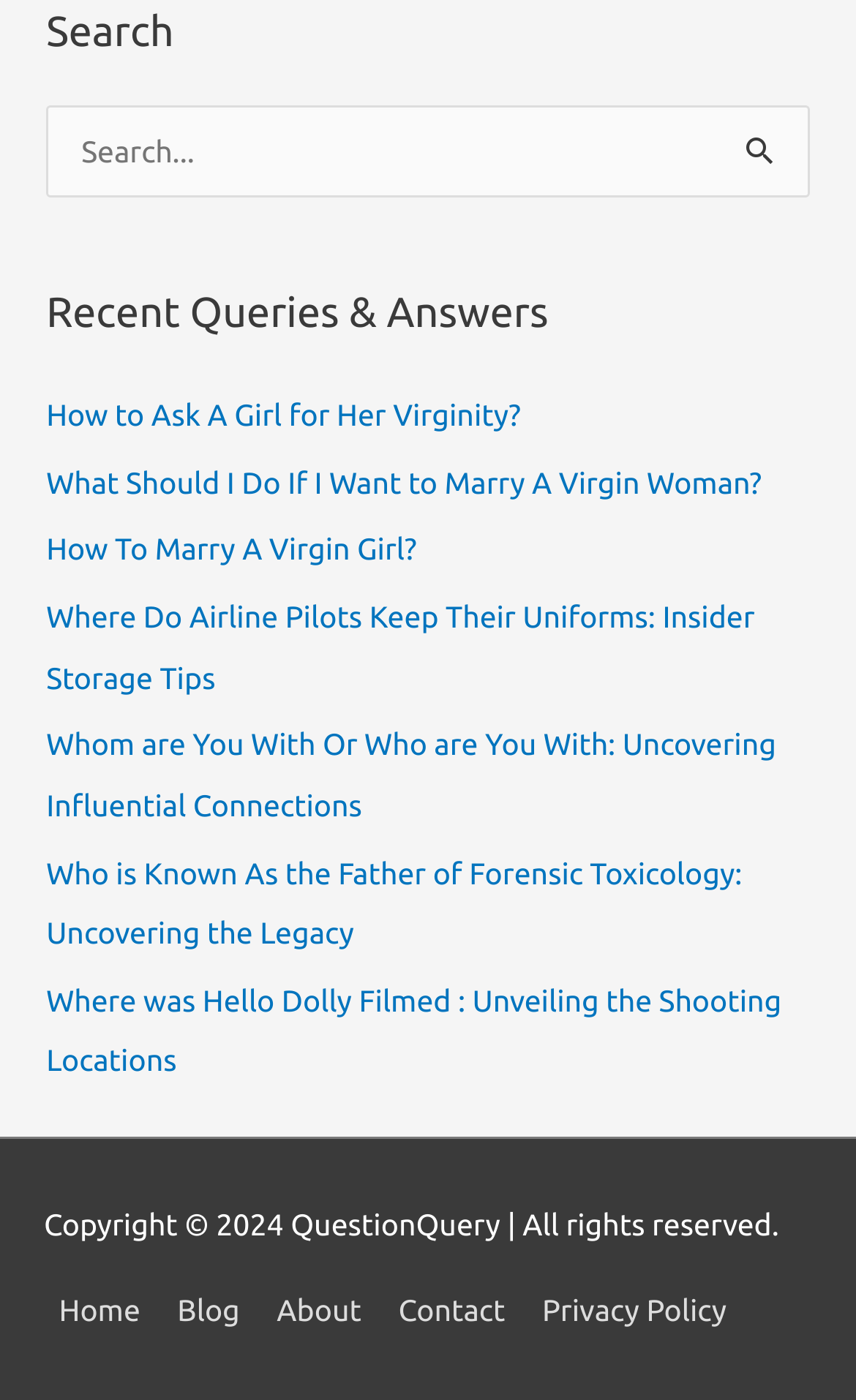Locate the bounding box coordinates of the clickable part needed for the task: "View 'How to Ask A Girl for Her Virginity?'".

[0.054, 0.283, 0.608, 0.309]